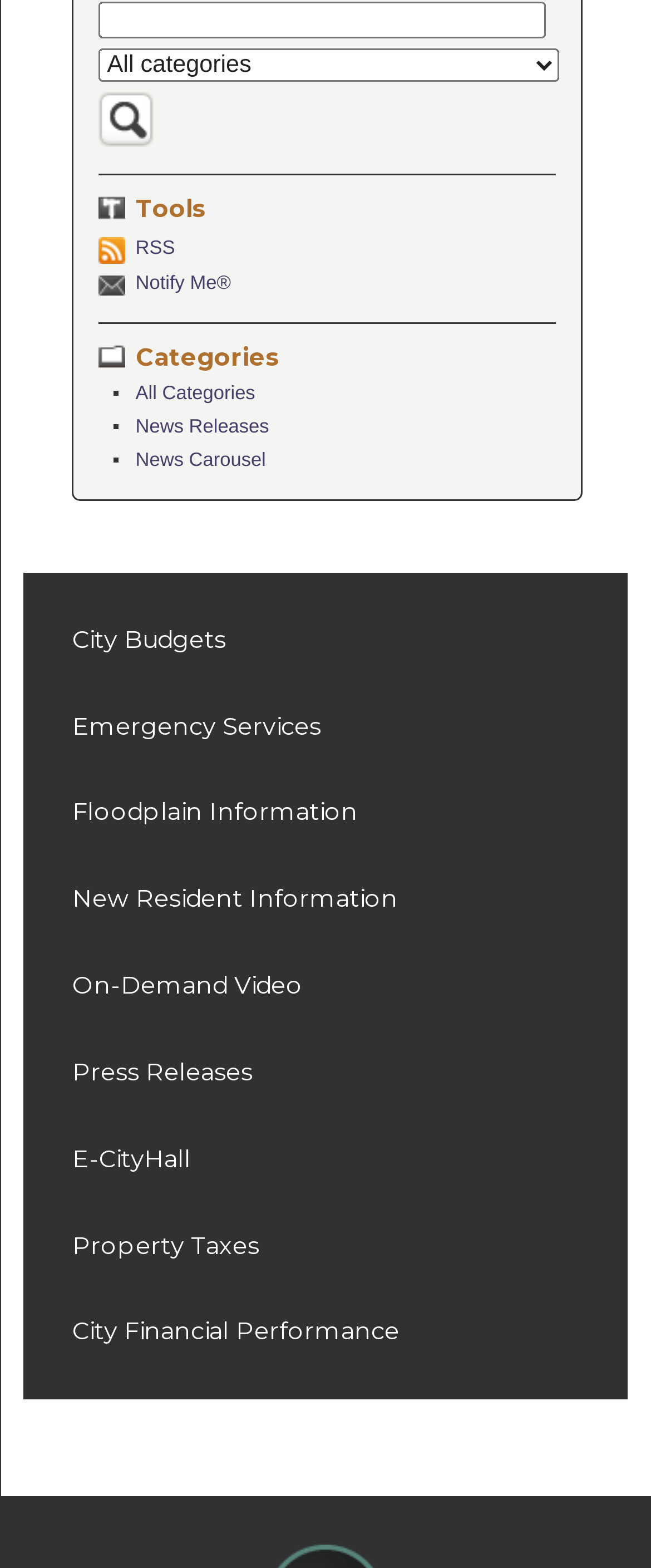Using the information from the screenshot, answer the following question thoroughly:
What is the function of the 'Civic Alerts Search' button?

The 'Civic Alerts Search' button is located next to the 'Search Terms' textbox and the 'Category' combobox. This suggests that the button is used to initiate a search for civic alerts based on the input search terms and selected category.